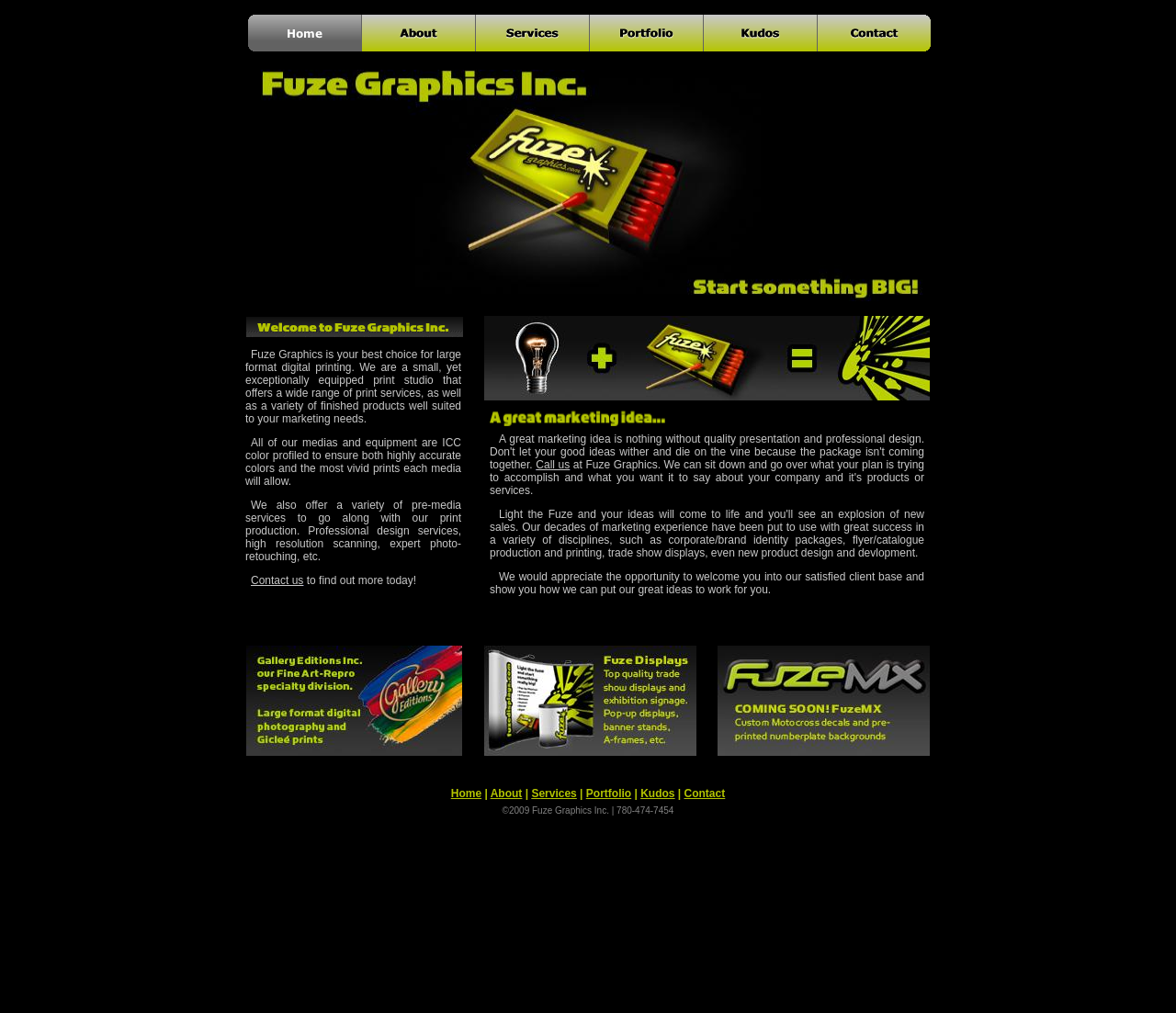Please determine the bounding box coordinates for the element with the description: "Call us".

[0.456, 0.452, 0.485, 0.465]